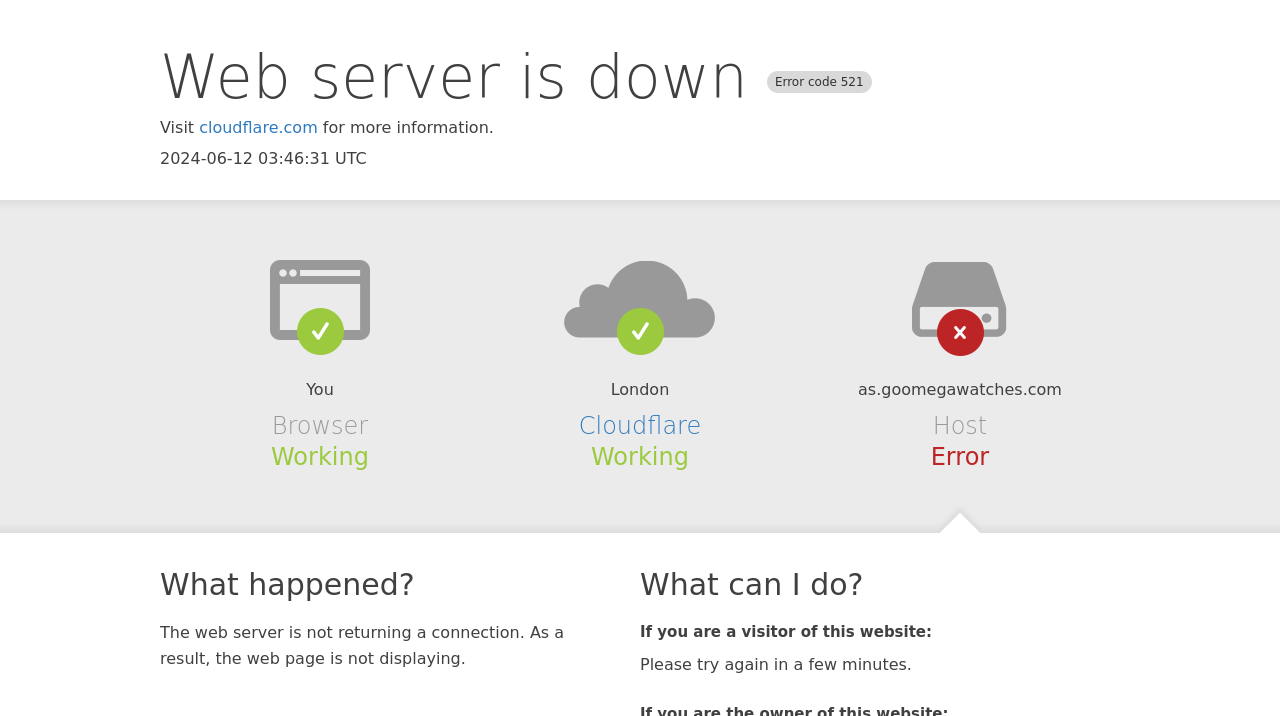What is the primary heading on this webpage?

Web server is down Error code 521